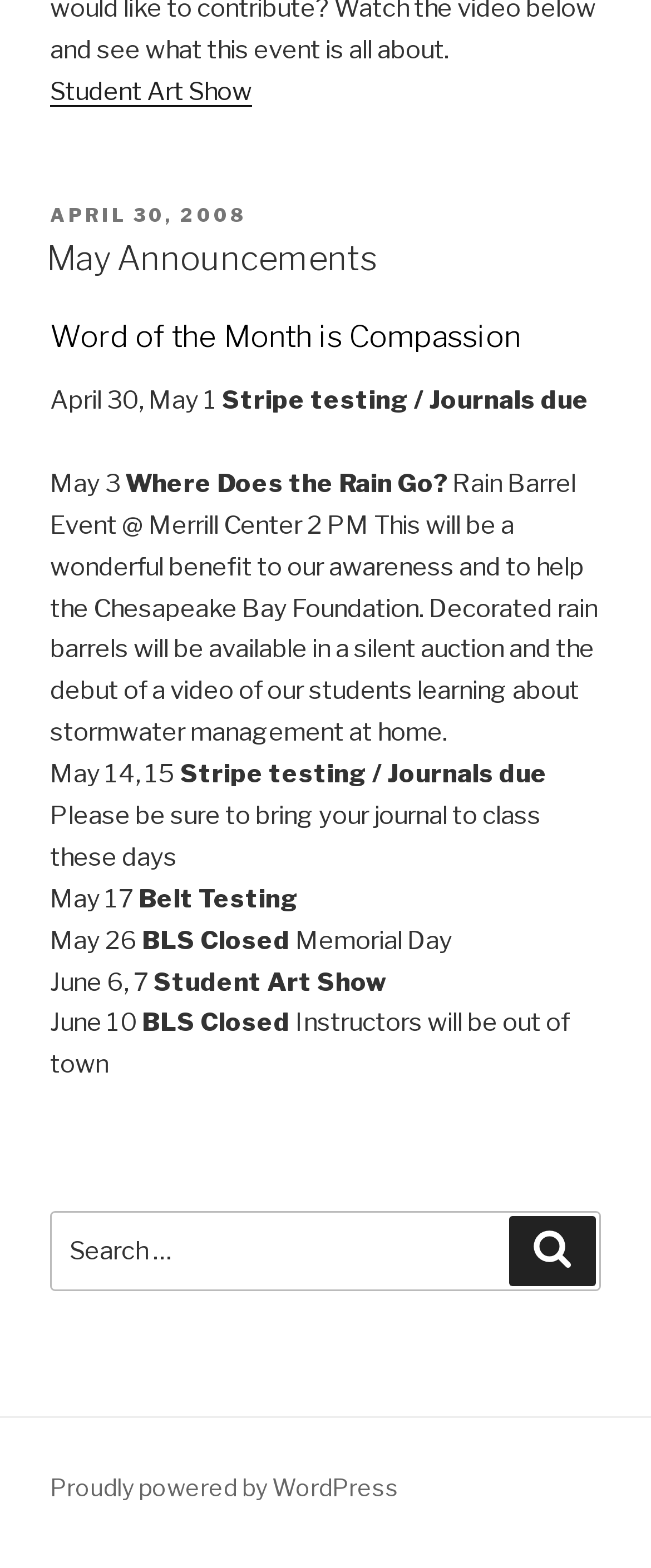Locate the bounding box coordinates of the UI element described by: "Search". Provide the coordinates as four float numbers between 0 and 1, formatted as [left, top, right, bottom].

[0.782, 0.776, 0.915, 0.82]